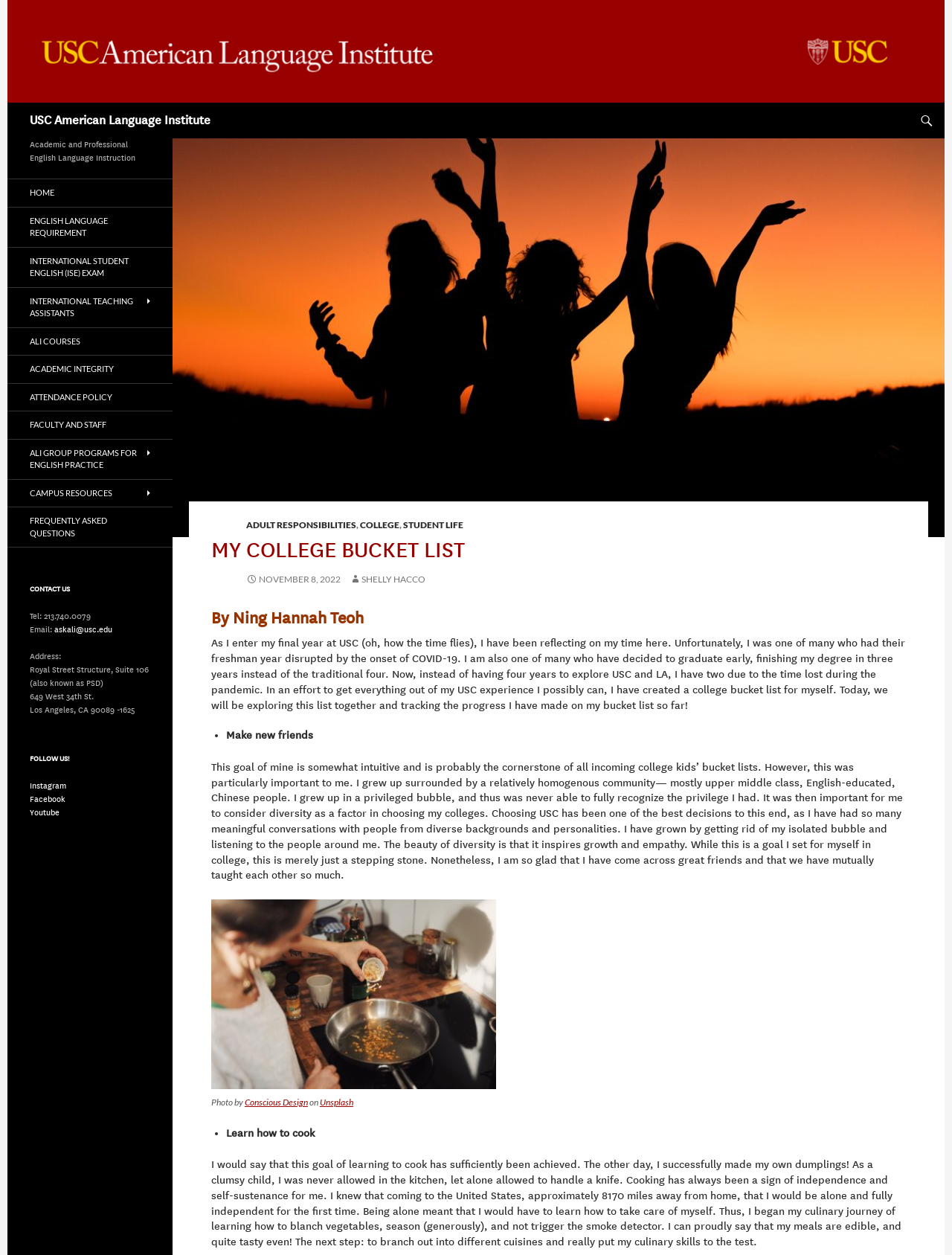What is the author's achievement in cooking?
Can you provide an in-depth and detailed response to the question?

The author's achievement in cooking can be found in the static text element which says 'The other day, I successfully made my own dumplings!' This achievement is part of the author's reflection on their goal of learning to cook.